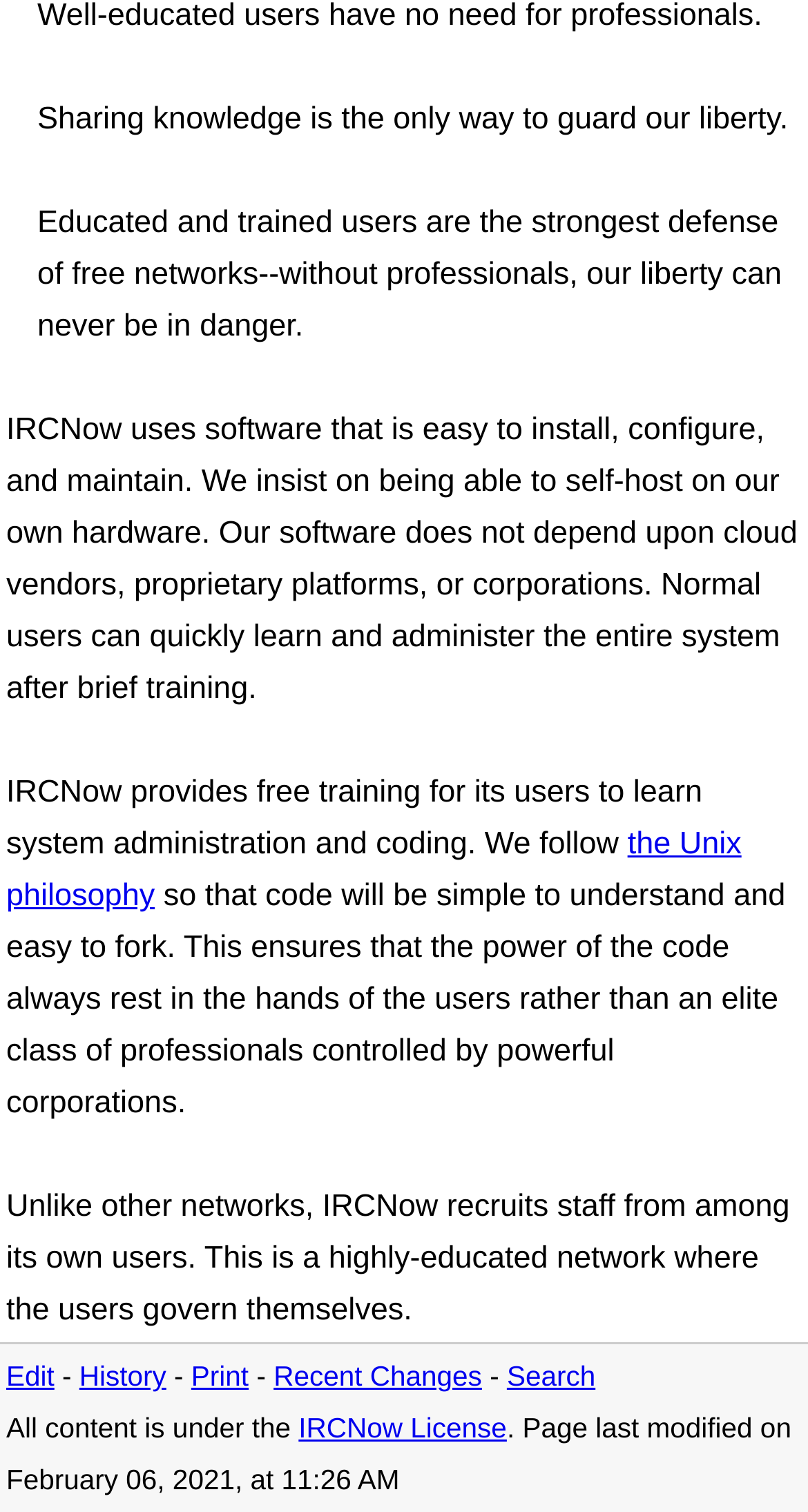Refer to the element description History and identify the corresponding bounding box in the screenshot. Format the coordinates as (top-left x, top-left y, bottom-right x, bottom-right y) with values in the range of 0 to 1.

[0.098, 0.901, 0.206, 0.921]